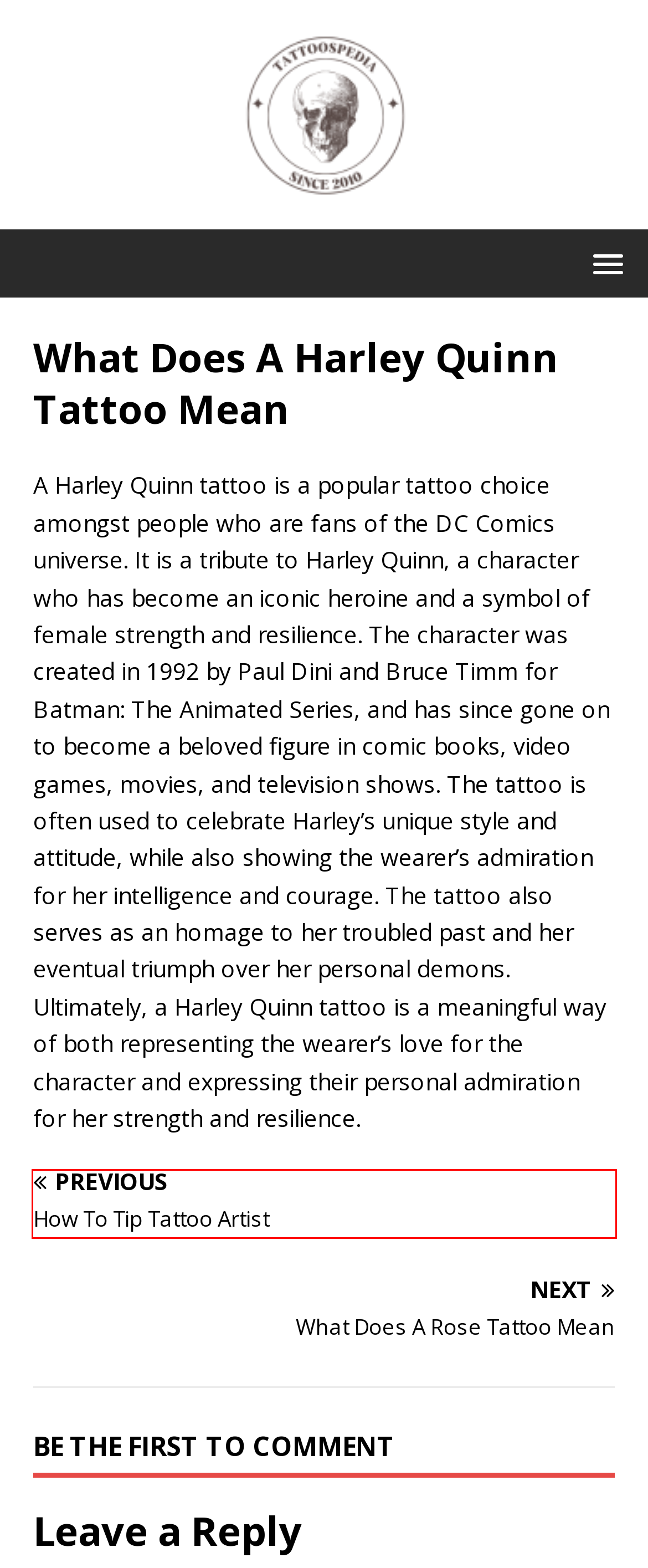Given a webpage screenshot with a UI element marked by a red bounding box, choose the description that best corresponds to the new webpage that will appear after clicking the element. The candidates are:
A. Guides Archives -
B. What Does 5104 Tattoo Mean -
C. How To Tip Tattoo Artist -
D. What Does 505 Tattoo Mean -
E. Tips Archives -
F. Tattoo Meaning Archives -
G. What Does 4 Dot Tattoo Mean -
H. What Does A Rose Tattoo Mean -

C